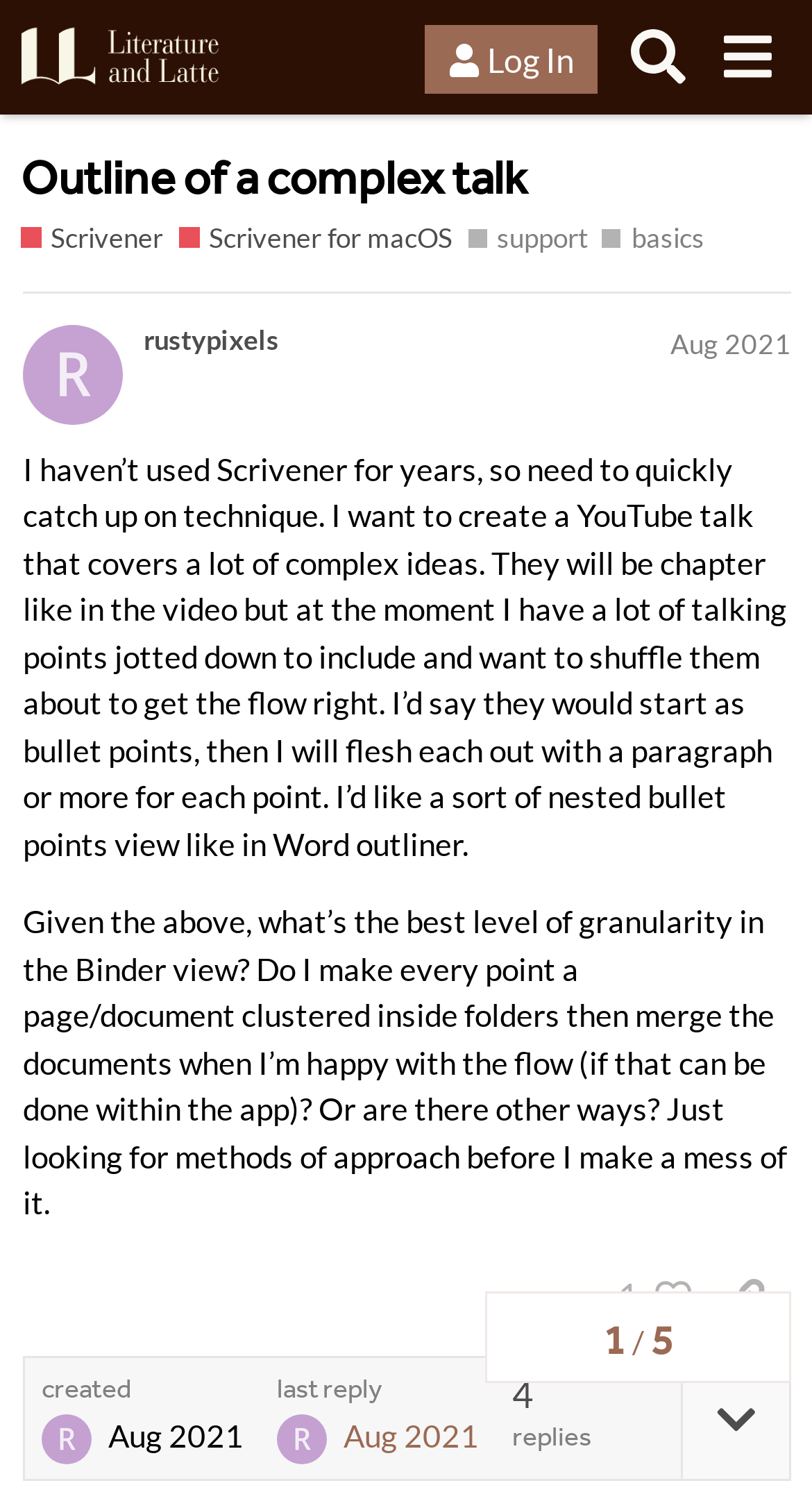Identify the bounding box coordinates of the section to be clicked to complete the task described by the following instruction: "Search for topics". The coordinates should be four float numbers between 0 and 1, formatted as [left, top, right, bottom].

[0.755, 0.008, 0.865, 0.067]